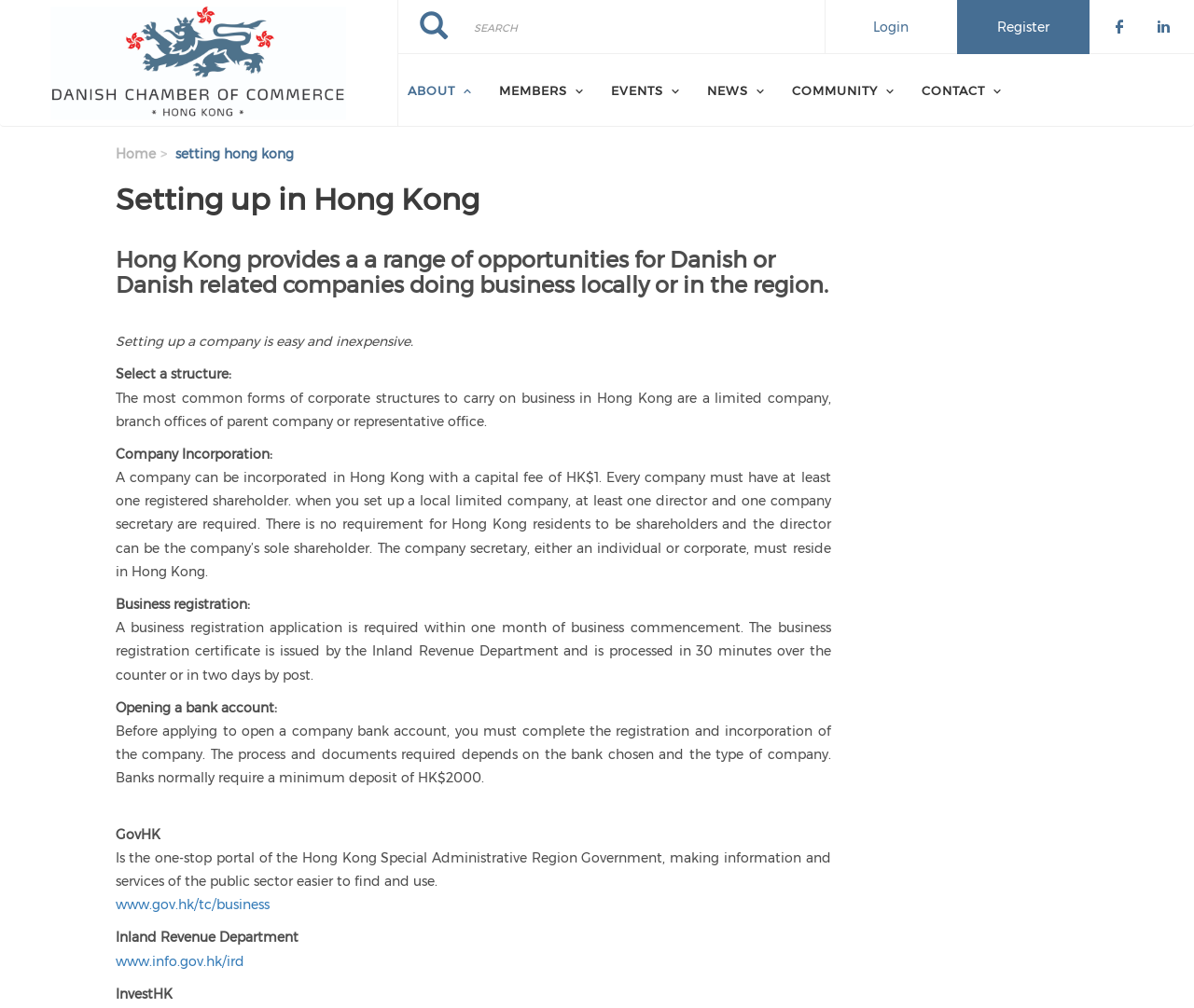Provide a thorough description of the webpage you see.

The webpage is about setting up a business in Hong Kong, specifically targeting Danish or Danish-related companies. At the top, there is a navigation menu with links to "Home", "Register", "Login", and a search bar. Below the navigation menu, there are several tabs labeled "ABOUT", "MEMBERS", "EVENTS", "NEWS 9", "COMMUNITY", and "CONTACT".

The main content of the page is divided into sections, starting with a heading "Setting up in Hong Kong" followed by a brief introduction to the opportunities Hong Kong provides for Danish companies. The text explains that setting up a company in Hong Kong is easy and inexpensive.

The next section discusses the different corporate structures available in Hong Kong, including limited companies, branch offices, and representative offices. It also provides information on company incorporation, business registration, and opening a bank account.

There are several links to external resources, including the GovHK website, the Inland Revenue Department, and InvestHK. These links are likely provided to help users access more information and services related to setting up a business in Hong Kong.

On the right side of the page, there are several links to other pages, including "3" and "s", which may be related to news articles or other content. There is also a "Skip to main content" link at the very top of the page, which suggests that the page may have a lot of content and the user may want to skip the navigation menu and go directly to the main content.